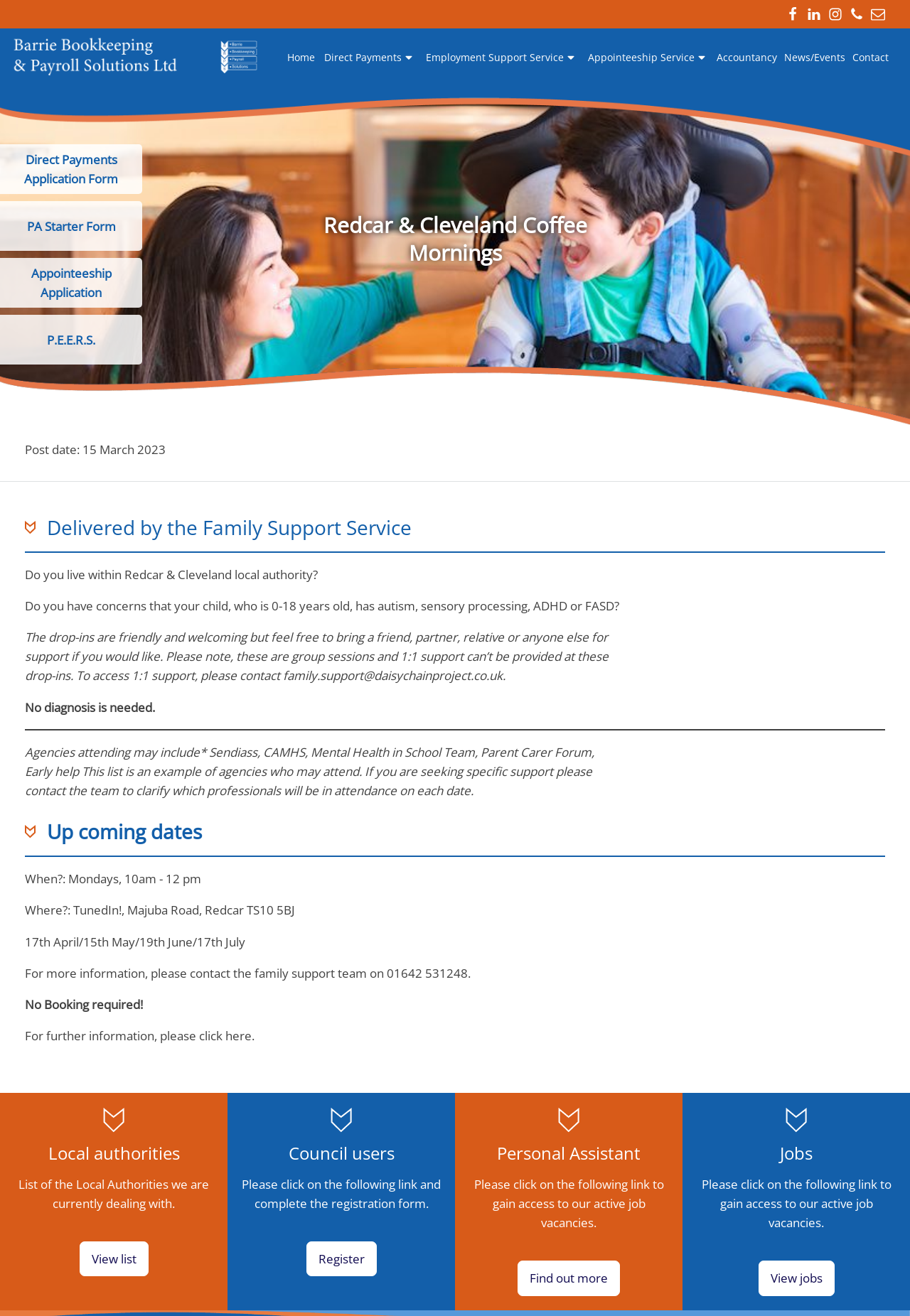Can you identify and provide the main heading of the webpage?

Redcar & Cleveland Coffee Mornings